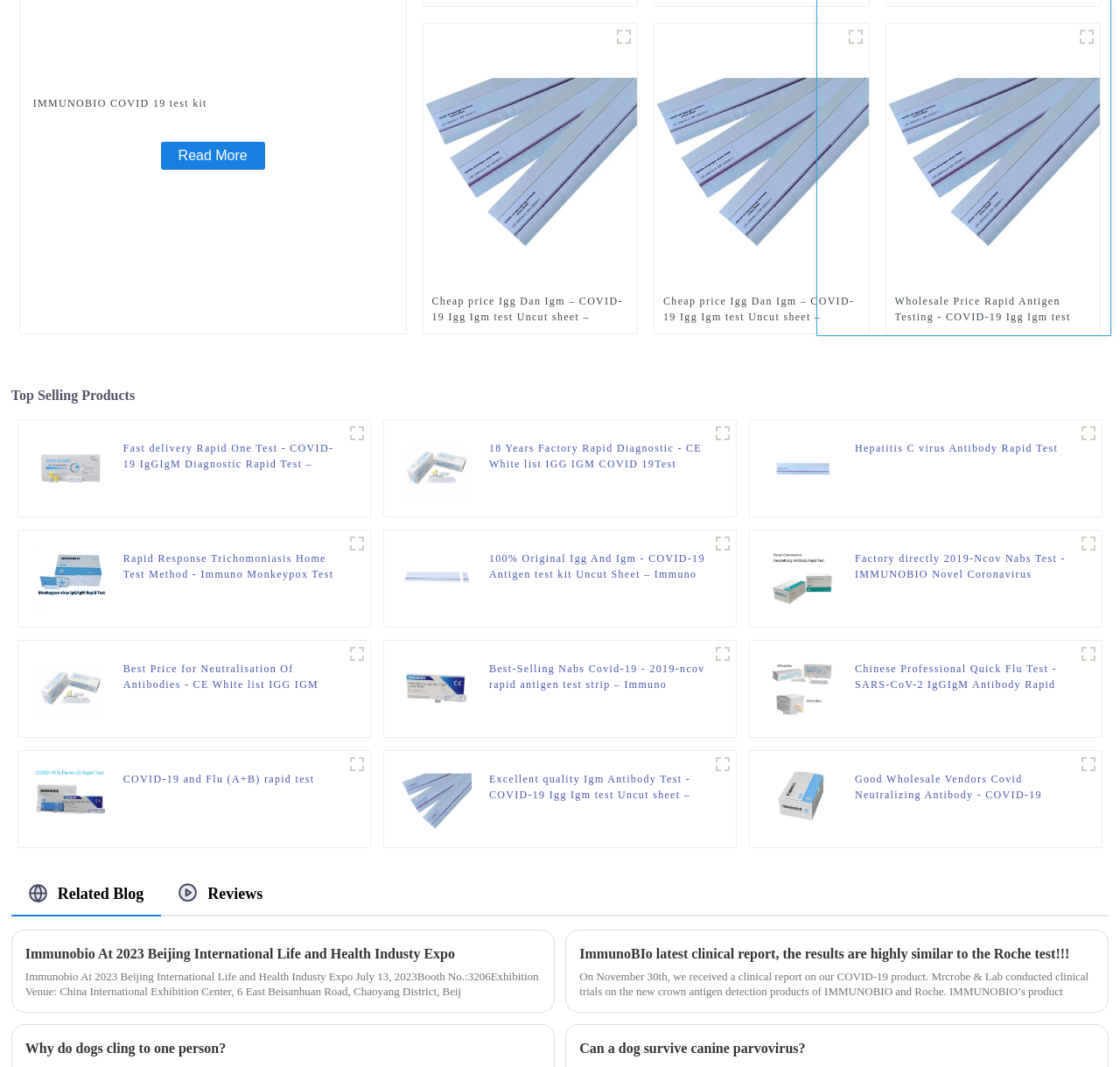What is the title of the first product?
Using the information from the image, give a concise answer in one word or a short phrase.

IMMUNOBIO COVID 19 test kit